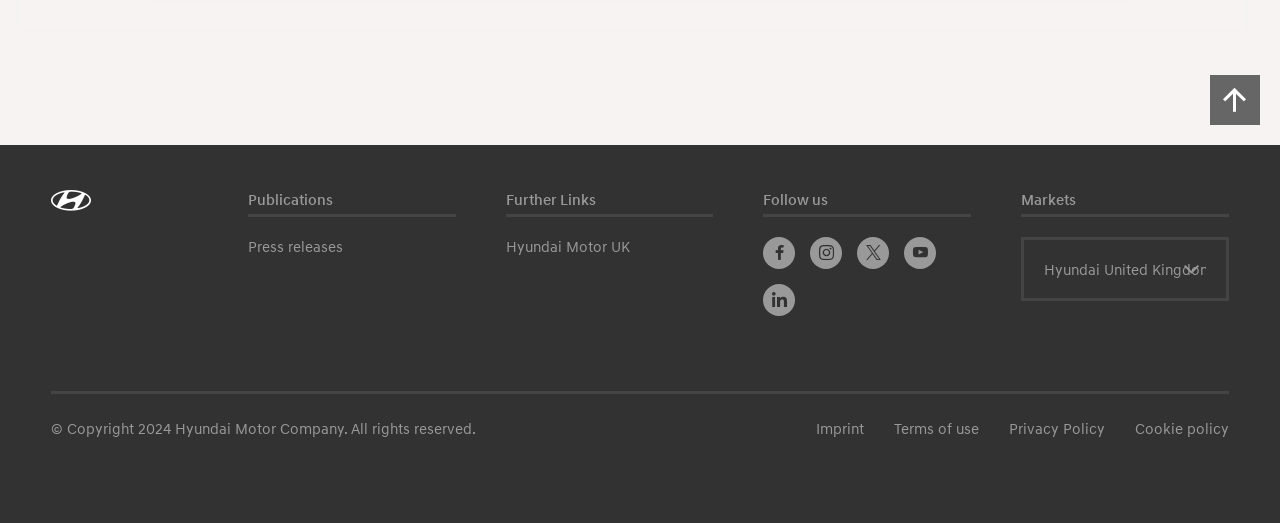Identify the bounding box coordinates of the clickable region to carry out the given instruction: "Open Hyundai Motor UK website".

[0.395, 0.454, 0.492, 0.488]